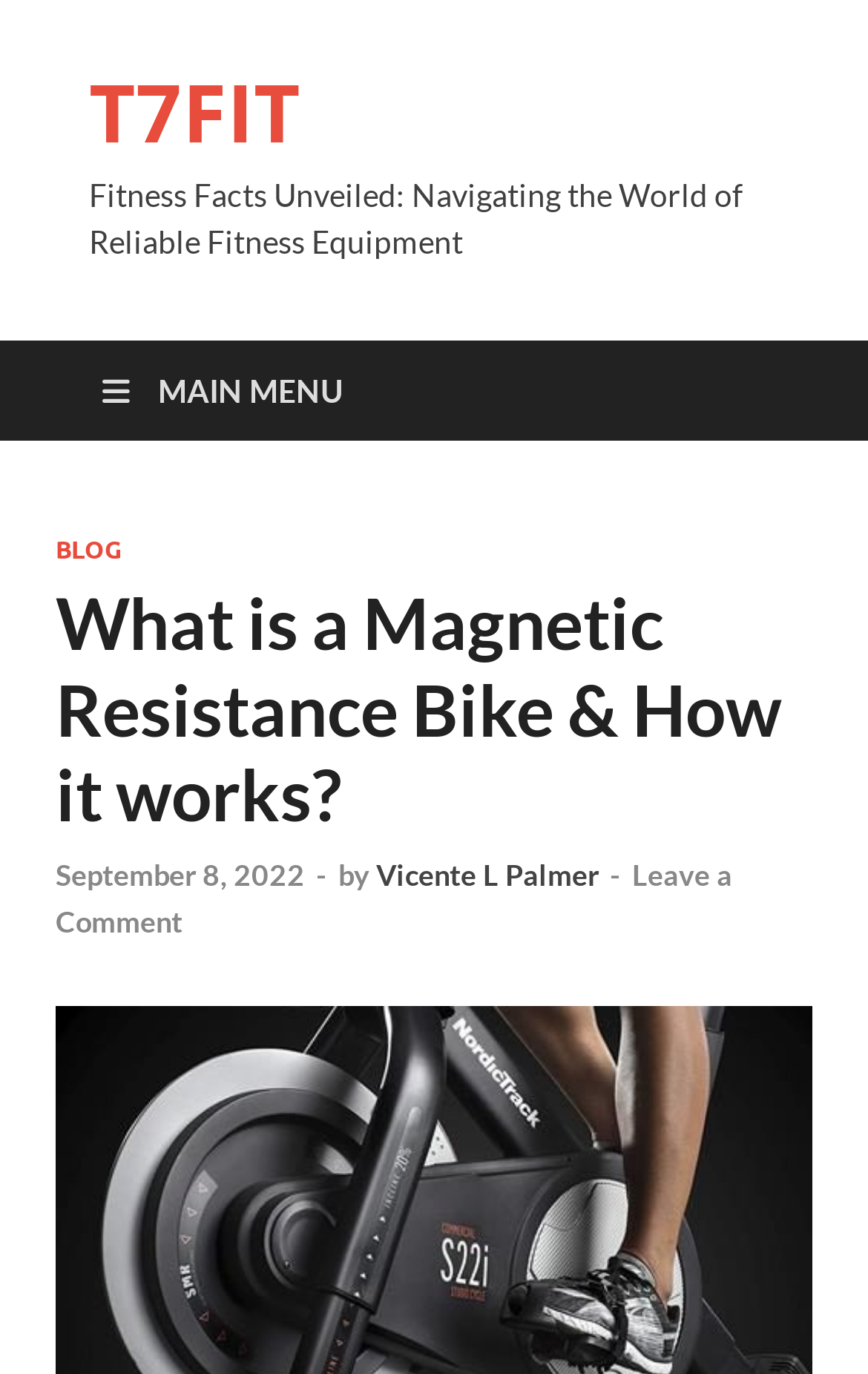Identify and extract the heading text of the webpage.

What is a Magnetic Resistance Bike & How it works?